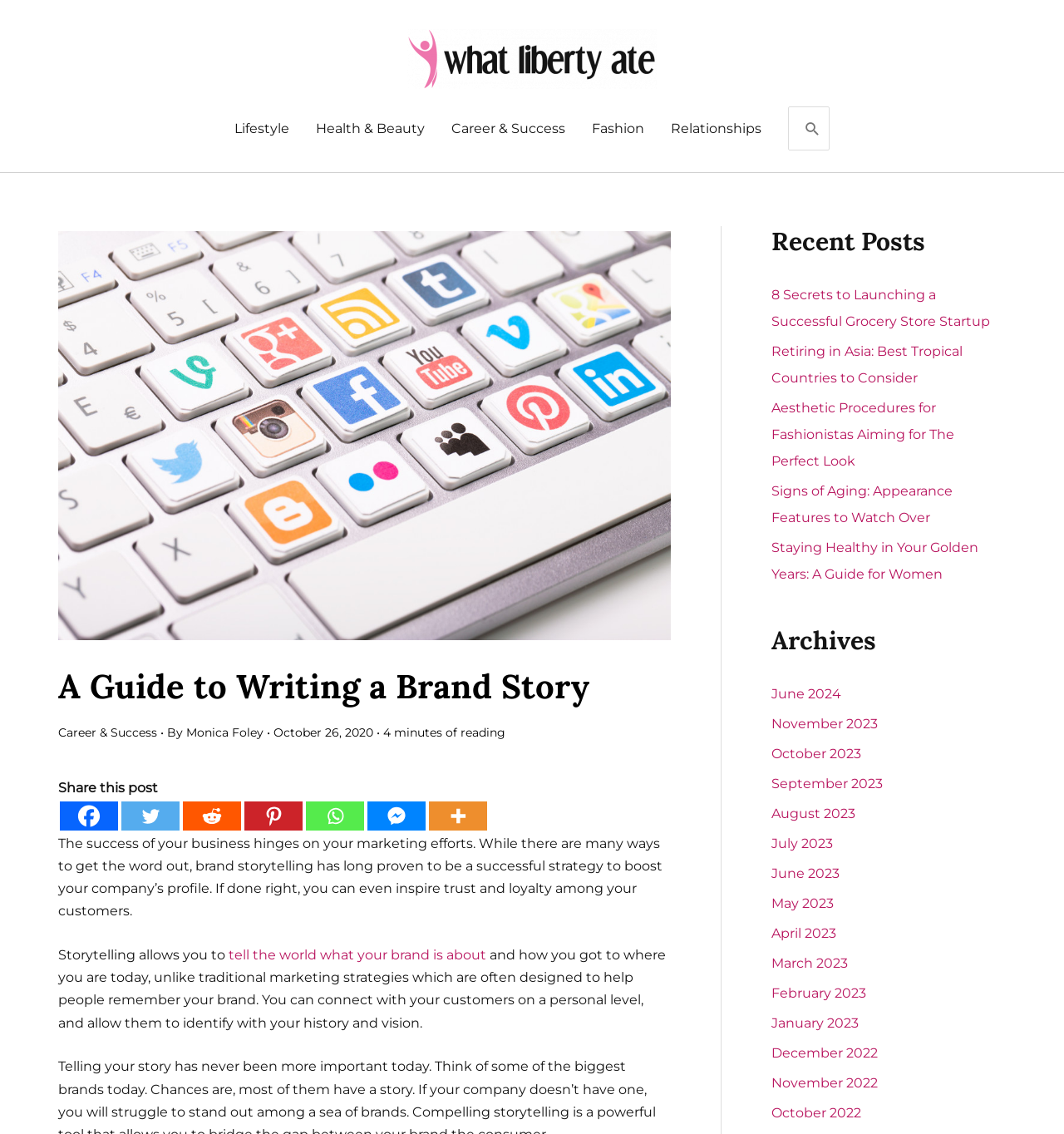Locate the bounding box coordinates of the area that needs to be clicked to fulfill the following instruction: "View archives from June 2024". The coordinates should be in the format of four float numbers between 0 and 1, namely [left, top, right, bottom].

[0.725, 0.605, 0.791, 0.618]